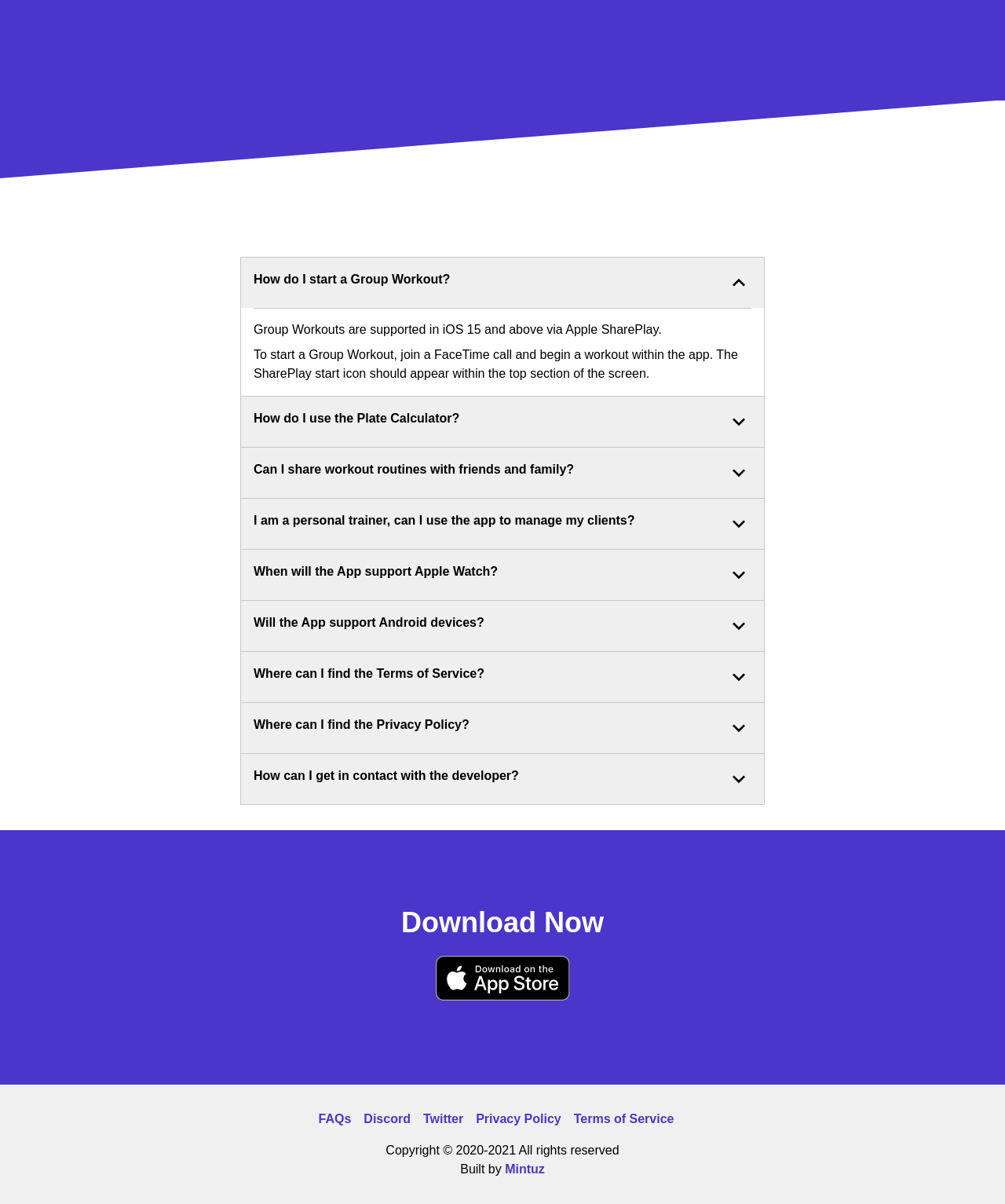Locate the bounding box of the UI element described by: "Terms of Service" in the given webpage screenshot.

[0.571, 0.922, 0.671, 0.937]